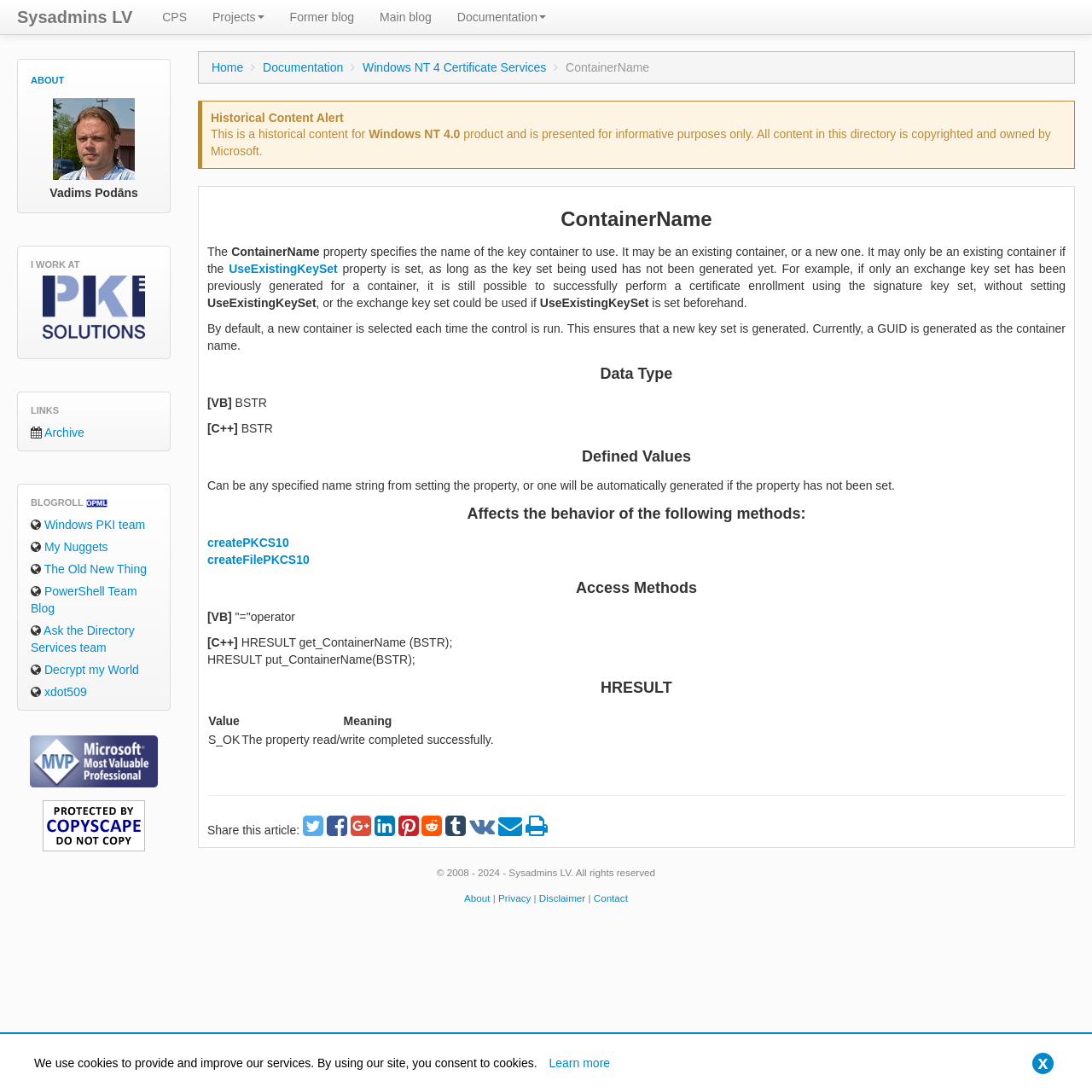How many links are there in the 'BLOGROLL' section?
Based on the image, answer the question with as much detail as possible.

The 'BLOGROLL' section is located in the StaticText element with a bounding box of [0.028, 0.455, 0.079, 0.465]. Below this element, there are 7 link elements, which are ' Archive', ' Windows PKI team', ' My Nuggets', ' The Old New Thing', ' PowerShell Team Blog', ' Ask the Directory Services team', and ' Decrypt my World'.